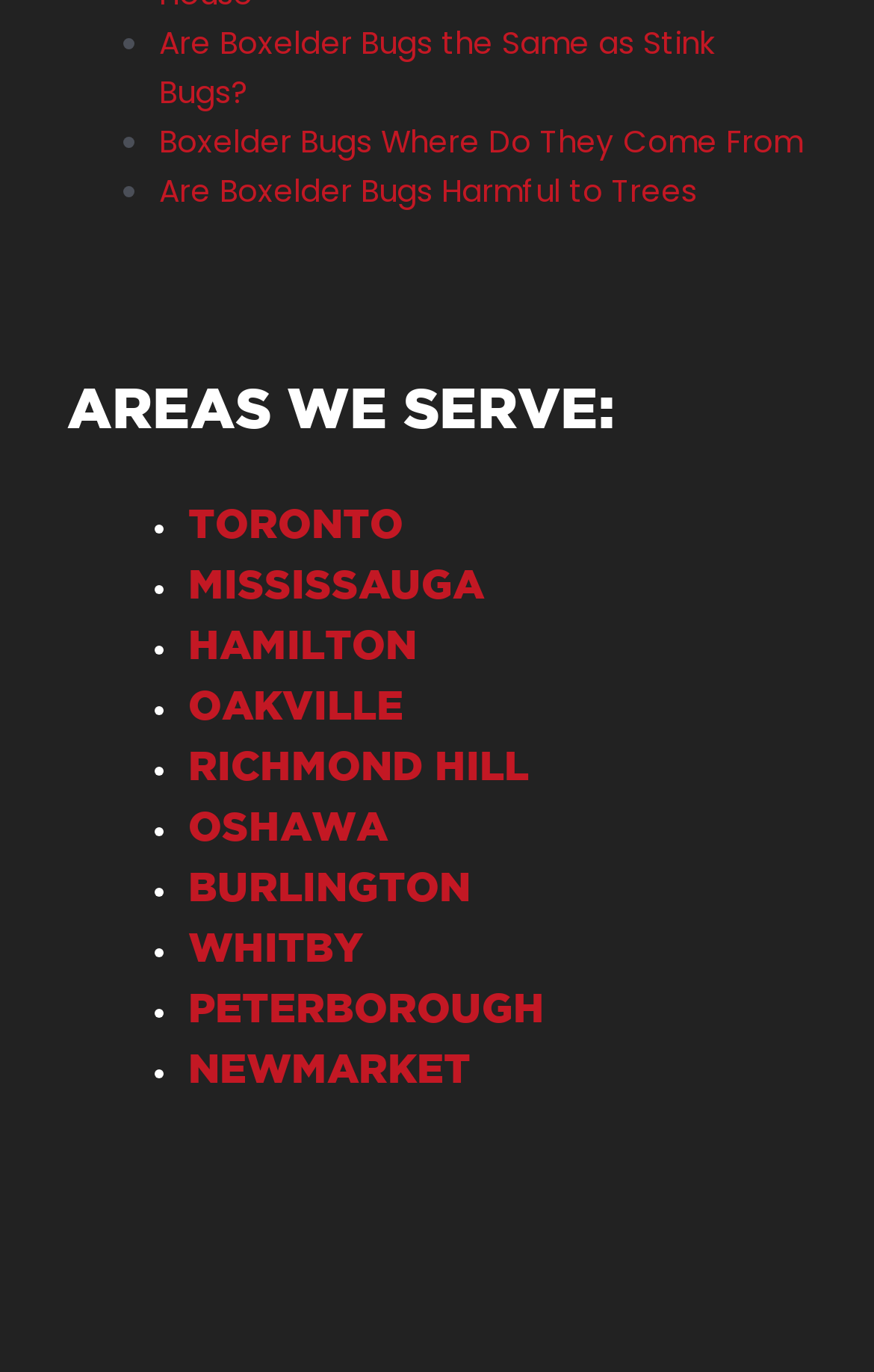Is OSHAWA one of the areas served?
Using the visual information, reply with a single word or short phrase.

Yes